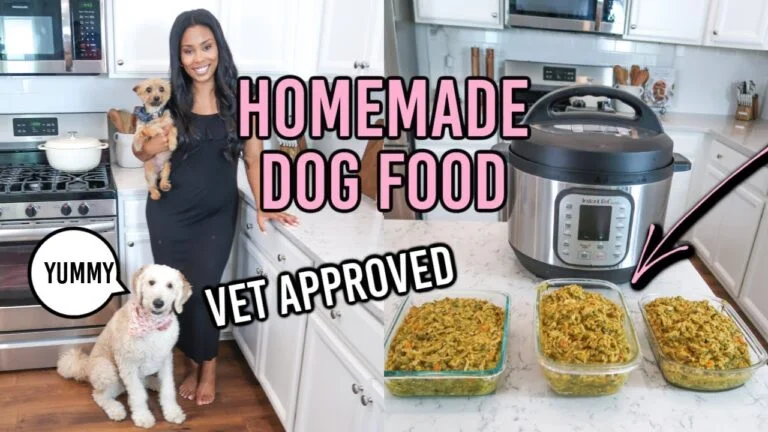Please reply to the following question with a single word or a short phrase:
What is displayed on the kitchen counter?

an Instant Pot